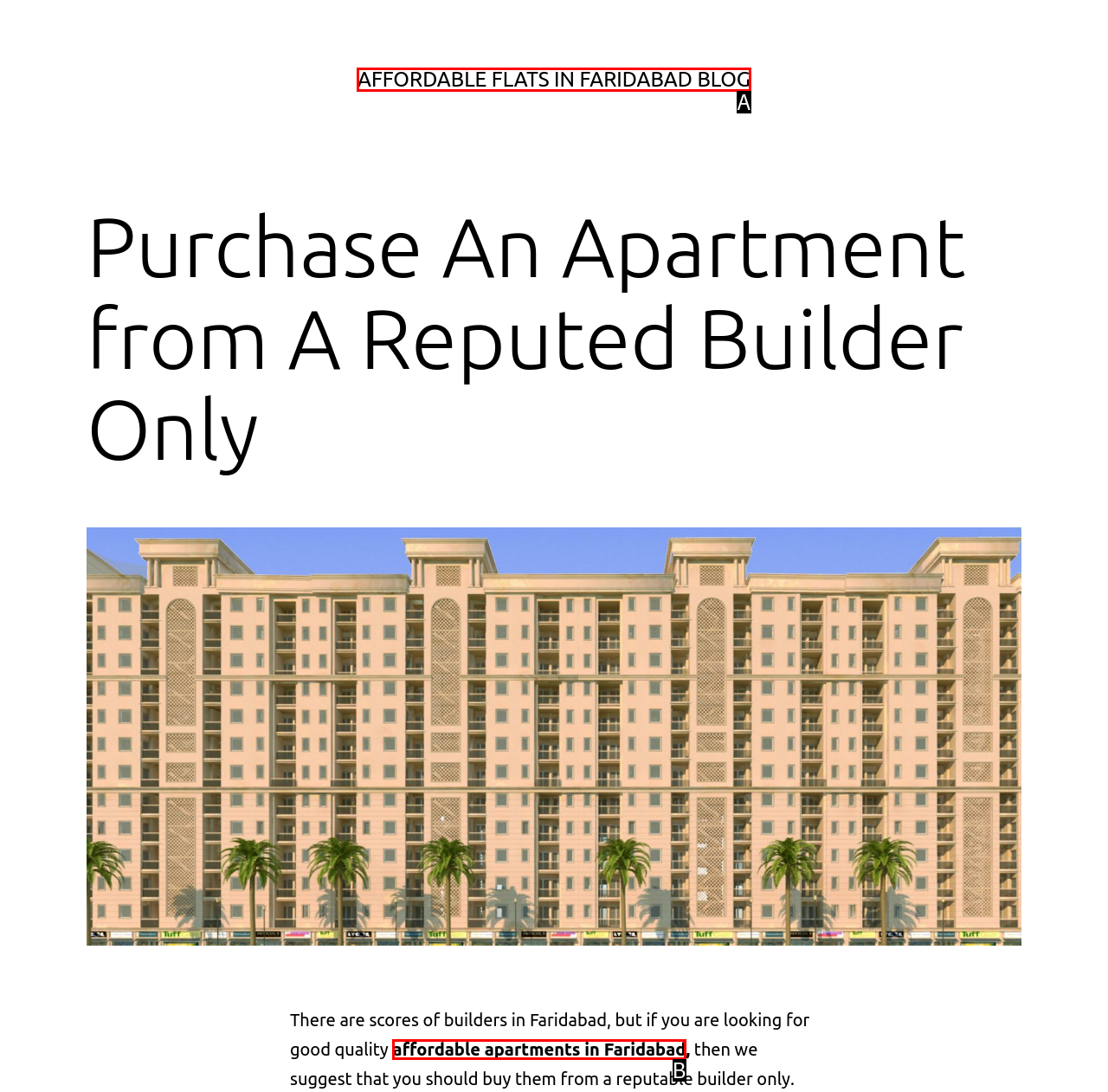Point out the option that aligns with the description: affordable apartments in Faridabad
Provide the letter of the corresponding choice directly.

B